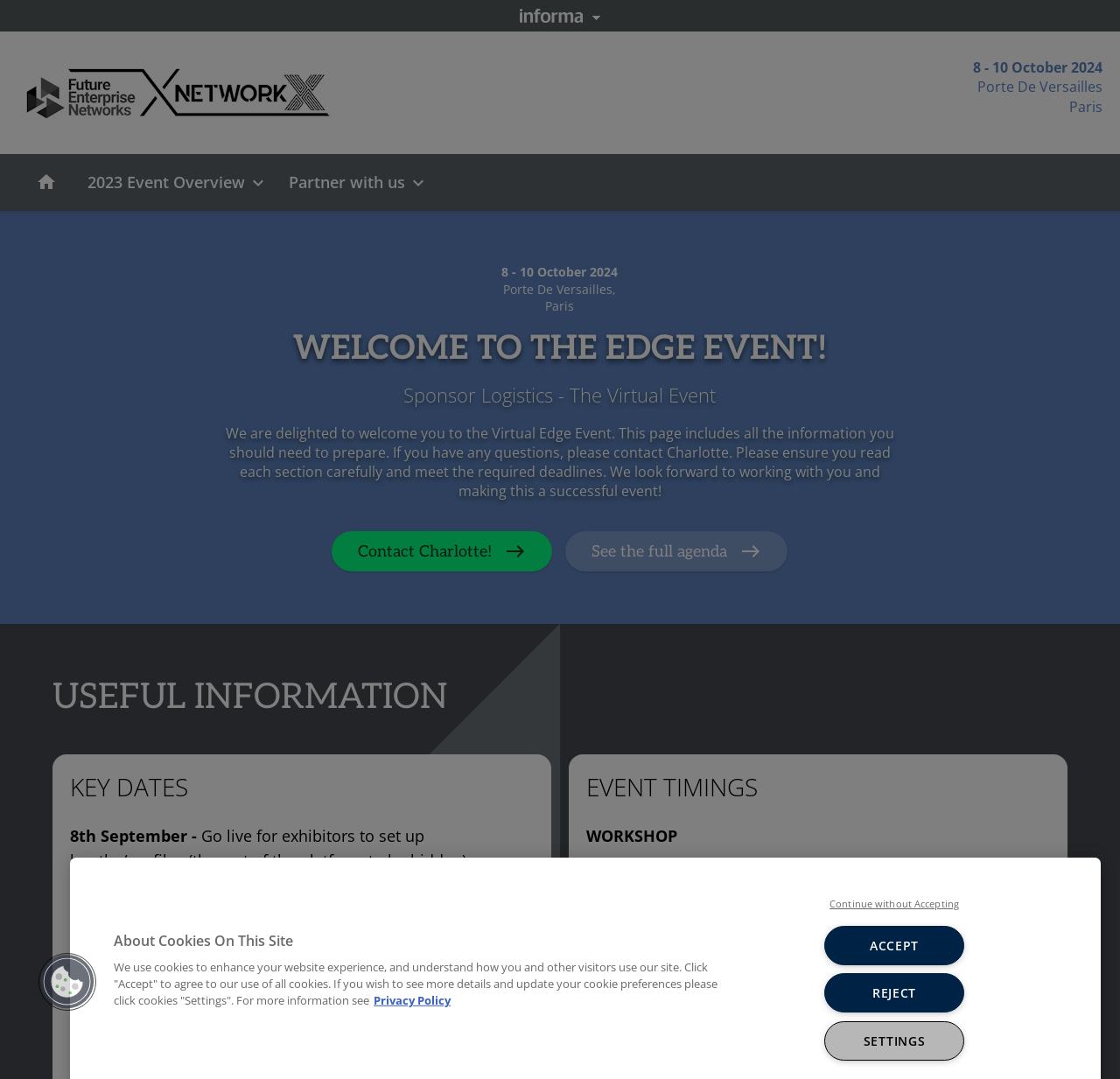What is the purpose of the Virtual Edge Event?
Using the visual information, reply with a single word or short phrase.

To prepare for the event